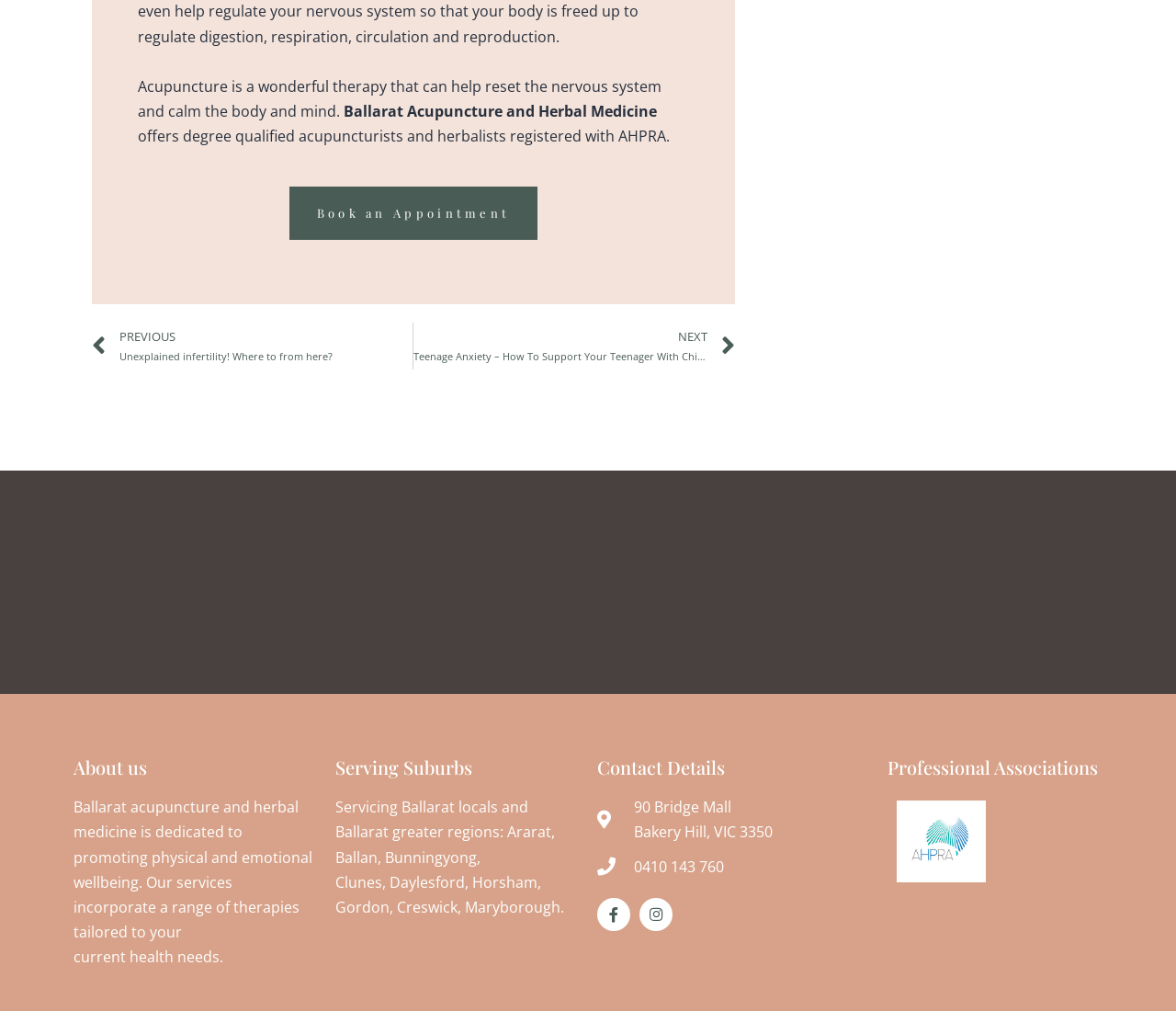Show the bounding box coordinates for the HTML element described as: "0410 143 760".

[0.508, 0.845, 0.739, 0.87]